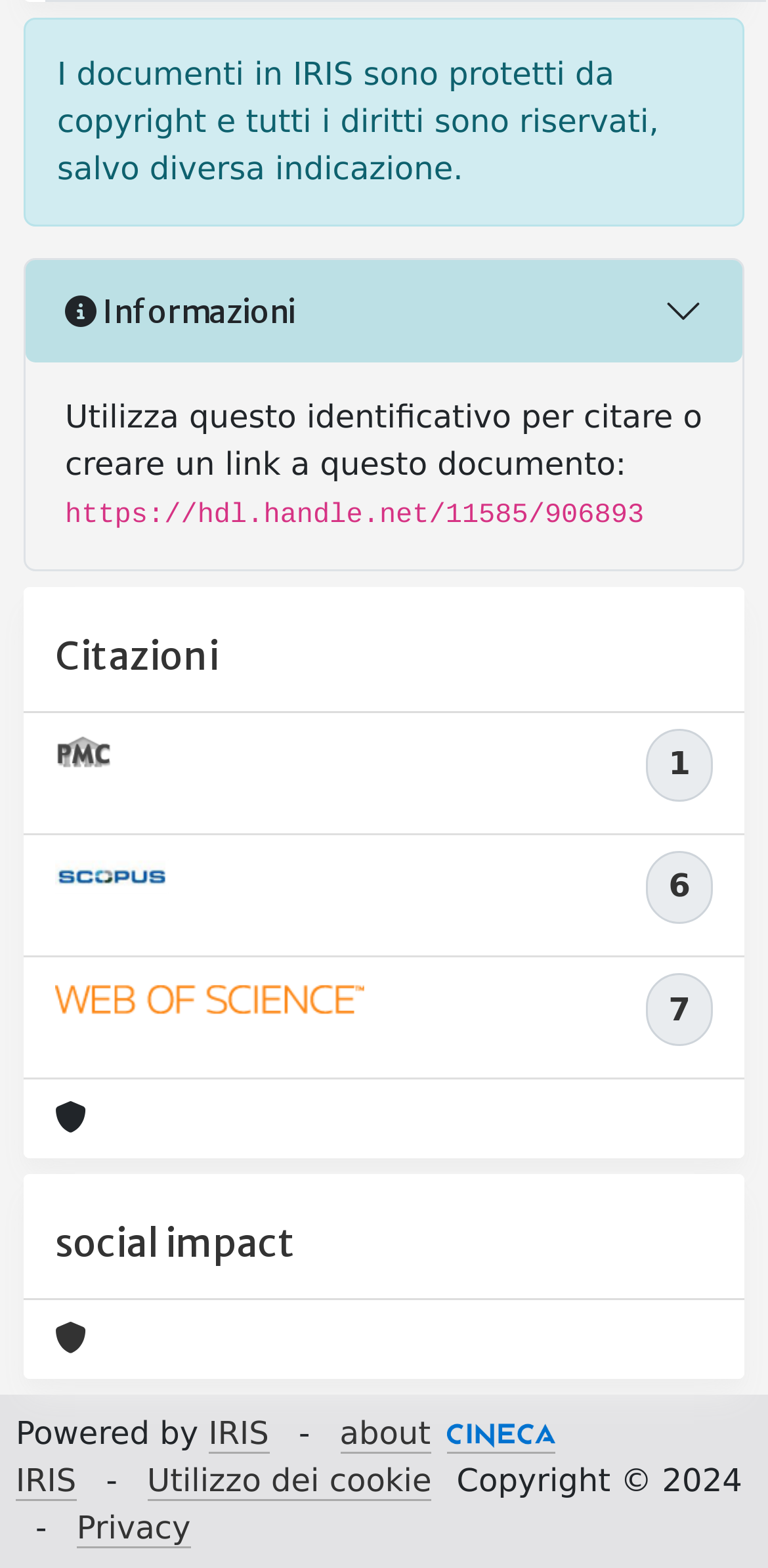Could you highlight the region that needs to be clicked to execute the instruction: "Click Informazioni button"?

[0.033, 0.166, 0.967, 0.232]